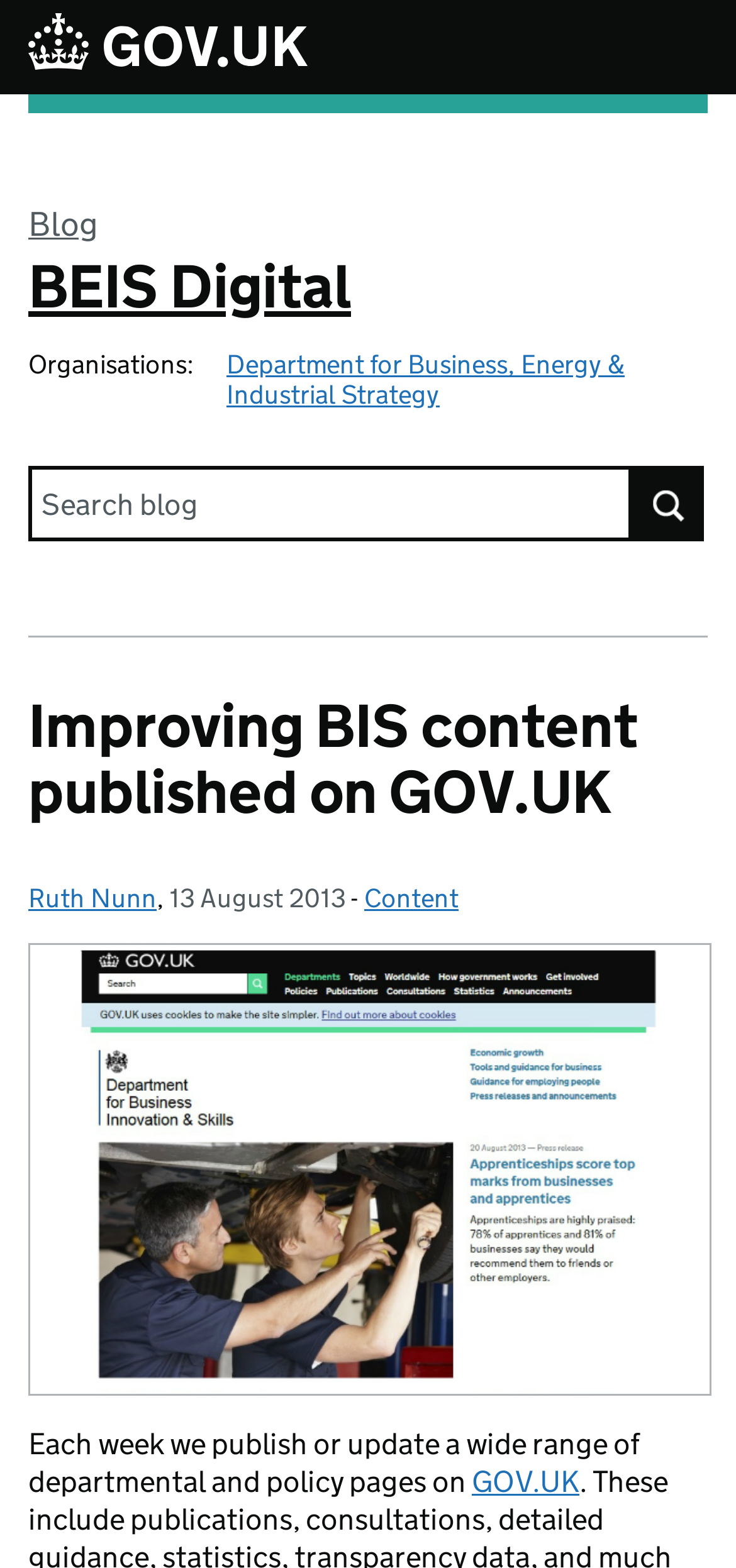Offer a meticulous description of the webpage's structure and content.

The webpage is a blog post from the BEIS Digital team, titled "Improving BIS content published on GOV.UK". At the top left corner, there is a link to skip to the main content. Next to it, there is a link to the GOV.UK website, accompanied by a small GOV.UK logo. 

Below these elements, there is a banner section that spans almost the entire width of the page. Within this section, there is a heading that reads "Blog BEIS Digital", with links to "Blog" and "BEIS Digital" on either side. 

Underneath the banner, there is a description list that provides information about the organisation, with a term "Organisations:" and a detail link to the "Department for Business, Energy & Industrial Strategy". 

To the right of the description list, there is a search box with a label "Search for:" and a button to initiate the search. 

Below the search box, there is a header section that contains the title of the blog post "Improving BIS content published on GOV.UK". The author of the post, "Ruth Nunn", is credited below the title, along with the date of publication, "13 August 2013". There are also links to categories, including "Content". 

The main content of the blog post is accompanied by an image of the BIS home page on GOV.UK, which takes up a significant portion of the page. The text describes the purpose of the blog, which is to publish or update departmental and policy pages on GOV.UK every week. There is also a link to GOV.UK at the bottom of the page.